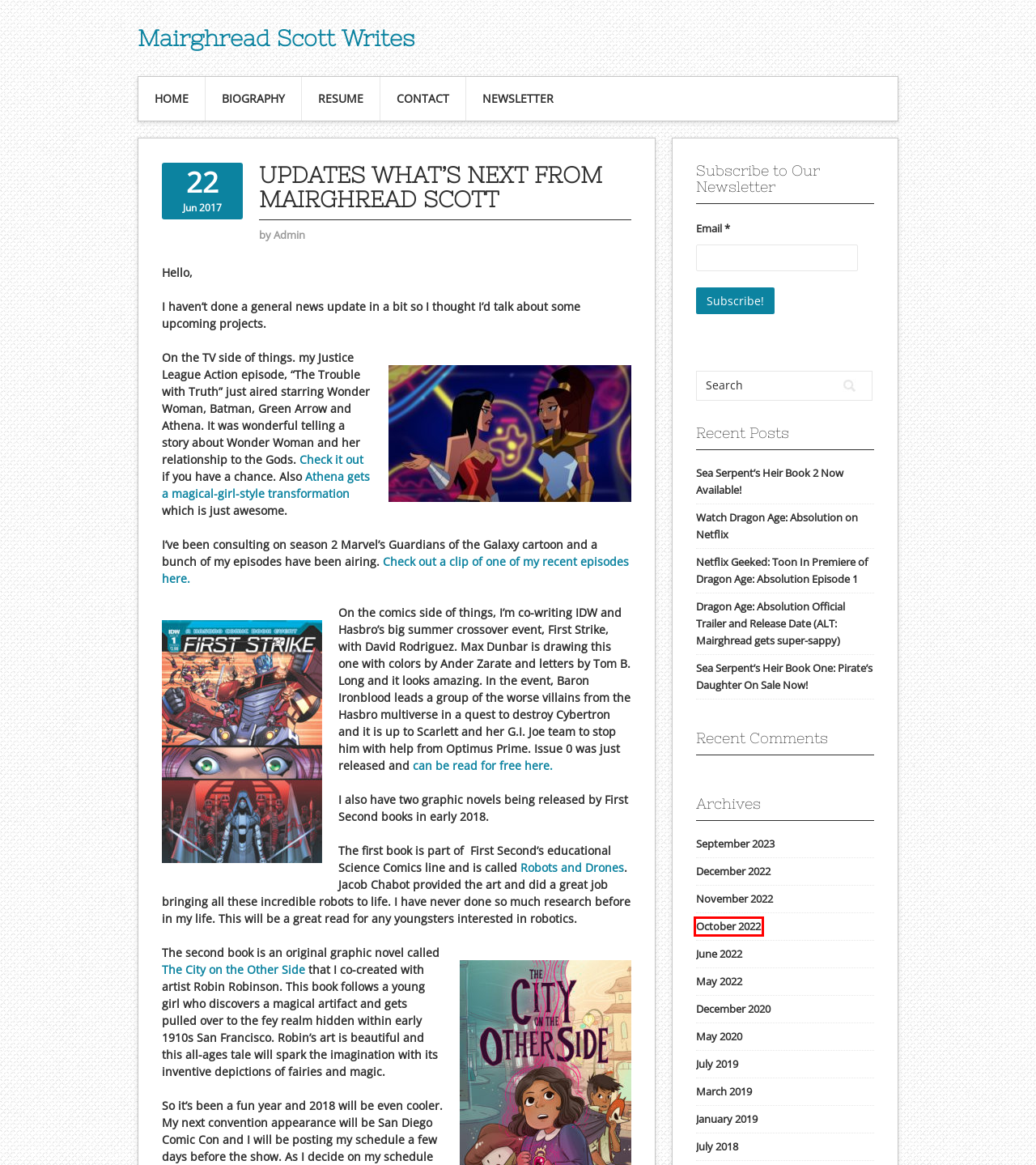You have a screenshot of a webpage with a red bounding box around a UI element. Determine which webpage description best matches the new webpage that results from clicking the element in the bounding box. Here are the candidates:
A. January | 2019 | Mairghread Scott Writes
B. Contact | Mairghread Scott Writes
C. December | 2020 | Mairghread Scott Writes
D. March | 2019 | Mairghread Scott Writes
E. May | 2020 | Mairghread Scott Writes
F. September | 2023 | Mairghread Scott Writes
G. July | 2019 | Mairghread Scott Writes
H. October | 2022 | Mairghread Scott Writes

H